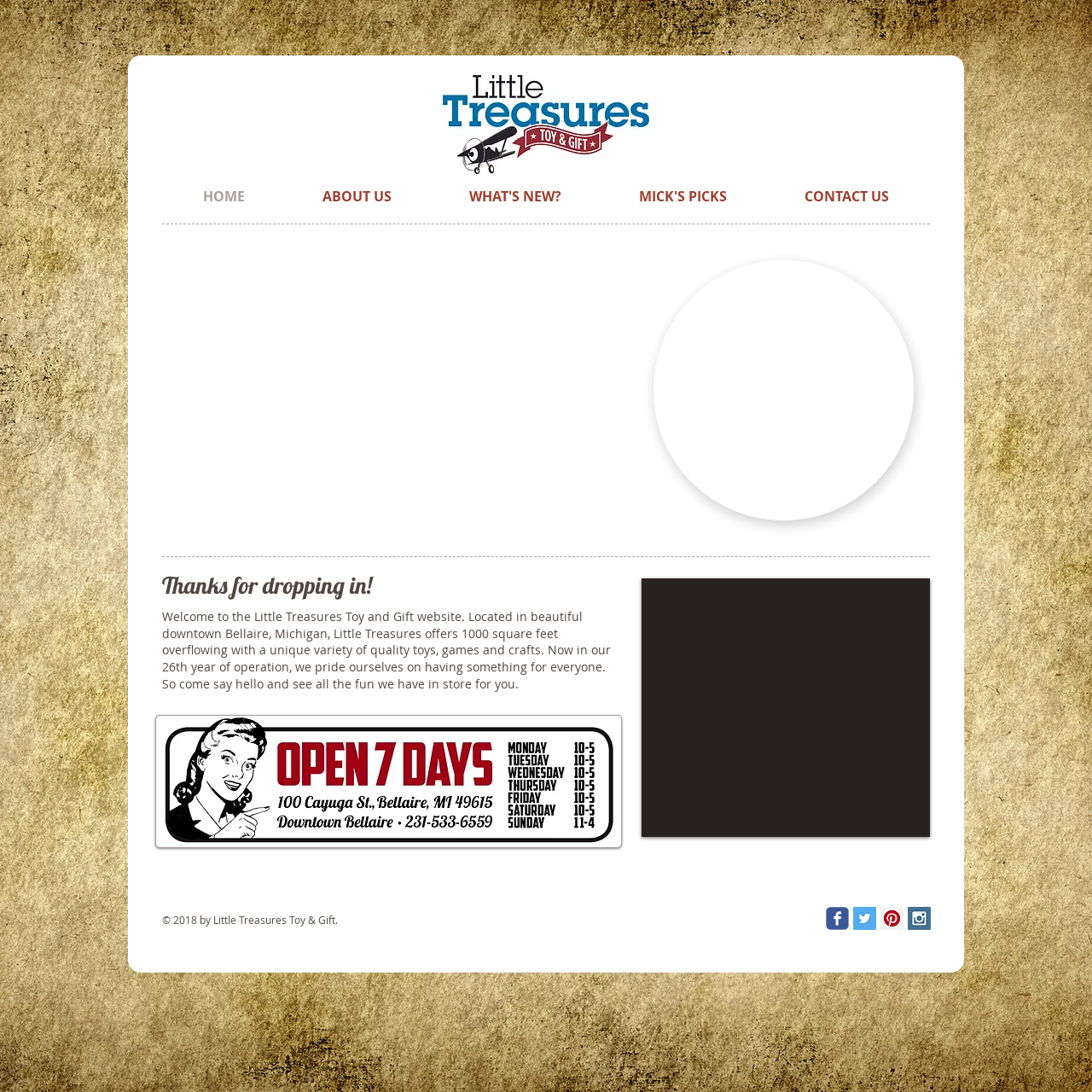Using the information in the image, could you please answer the following question in detail:
How many years has Little Treasures been in operation?

I inferred this answer by reading the text on the webpage, specifically the sentence 'Now in our 26th year of operation, we pride ourselves on having something for everyone.' This sentence suggests that Little Treasures has been in operation for 26 years.